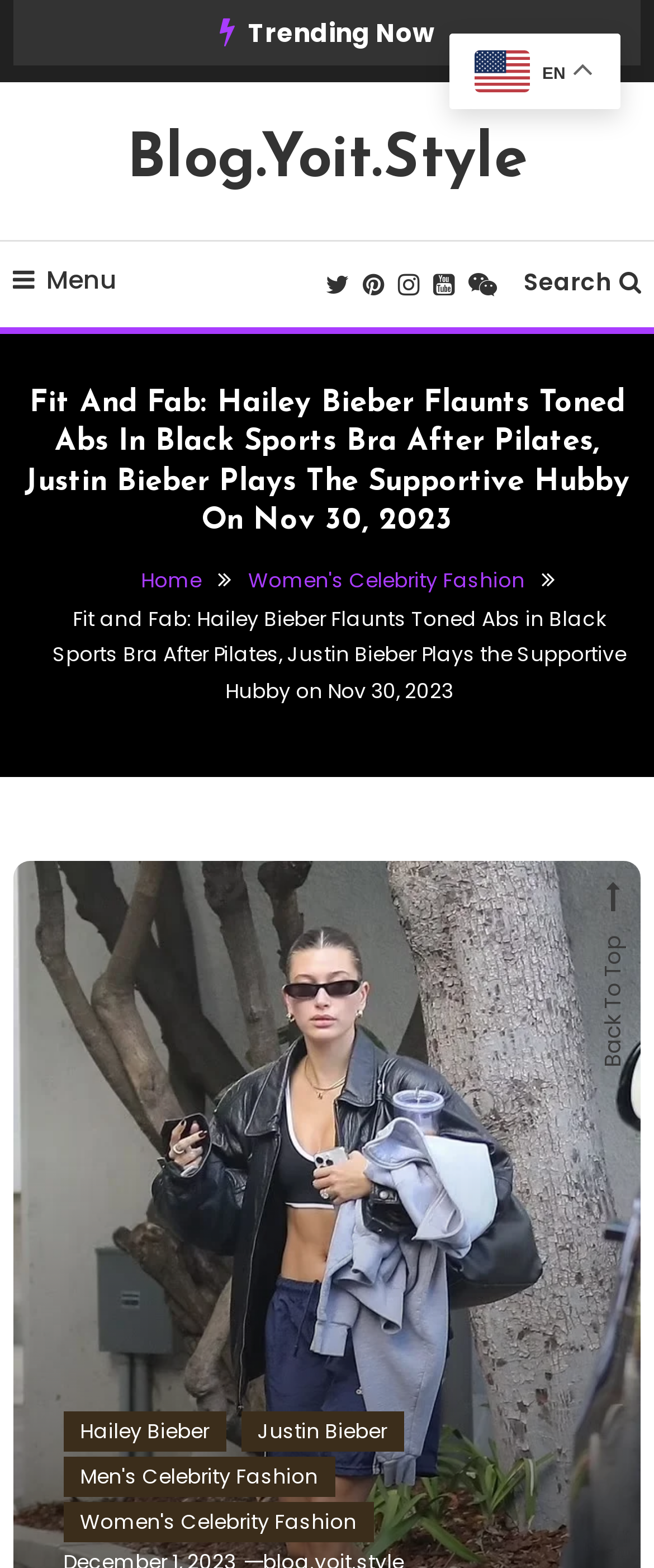Identify the text that serves as the heading for the webpage and generate it.

Fit And Fab: Hailey Bieber Flaunts Toned Abs In Black Sports Bra After Pilates, Justin Bieber Plays The Supportive Hubby On Nov 30, 2023